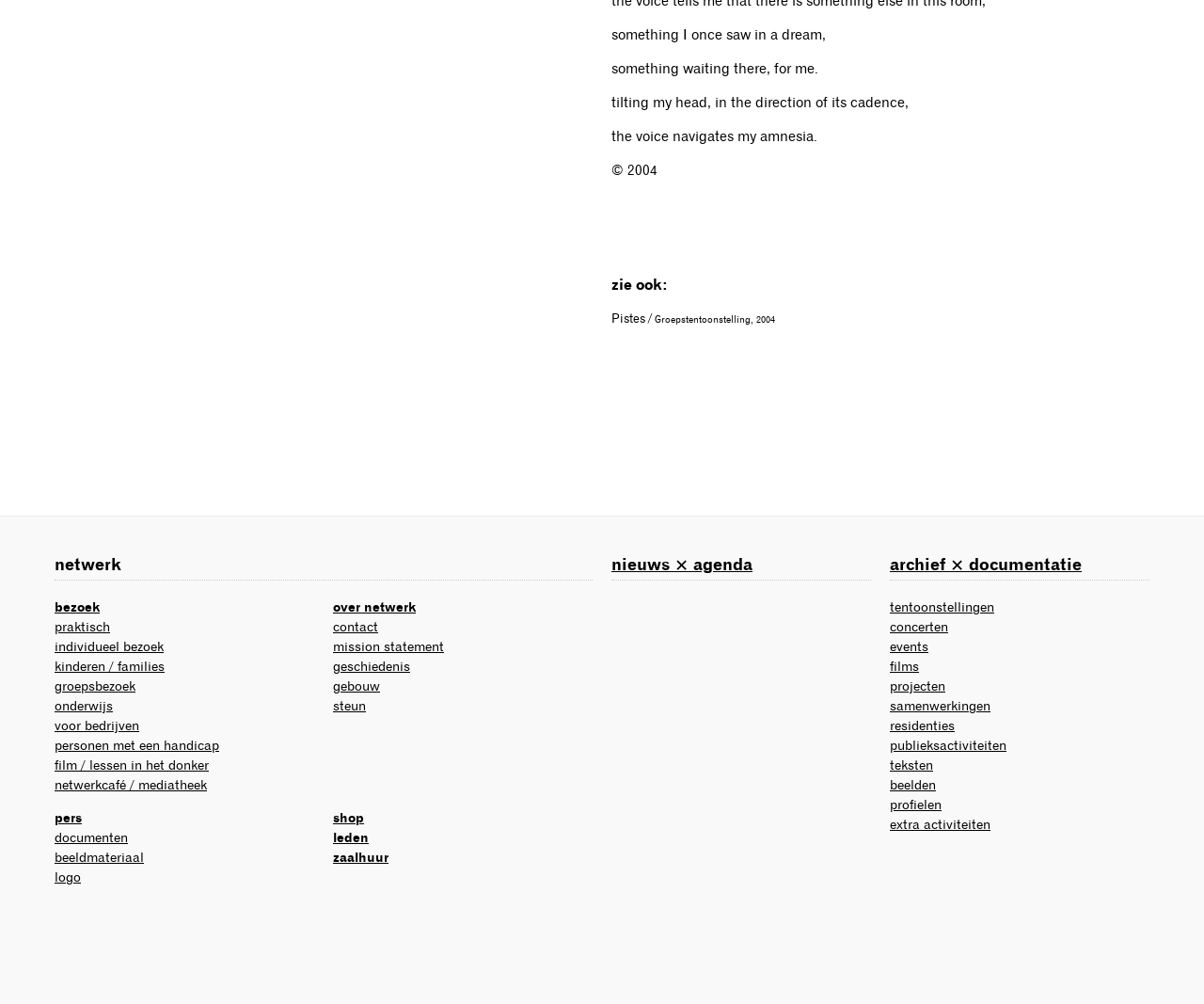Using the format (top-left x, top-left y, bottom-right x, bottom-right y), provide the bounding box coordinates for the described UI element. All values should be floating point numbers between 0 and 1: personen met een handicap

[0.045, 0.734, 0.182, 0.751]